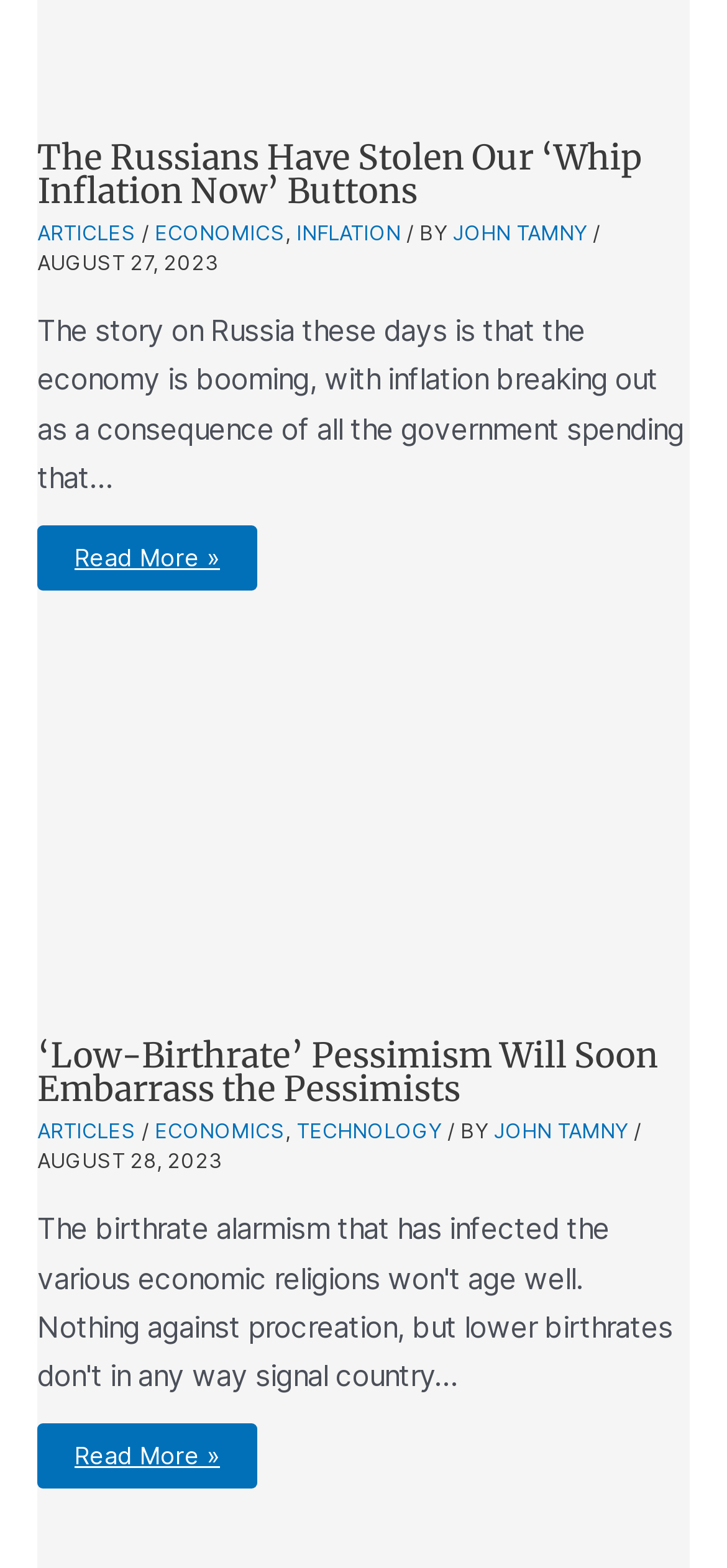What is the date of the first article?
Please answer the question with a detailed and comprehensive explanation.

I looked for the date associated with the first article, which is located near the top of the webpage. The date is displayed as 'AUGUST 27, 2023'.